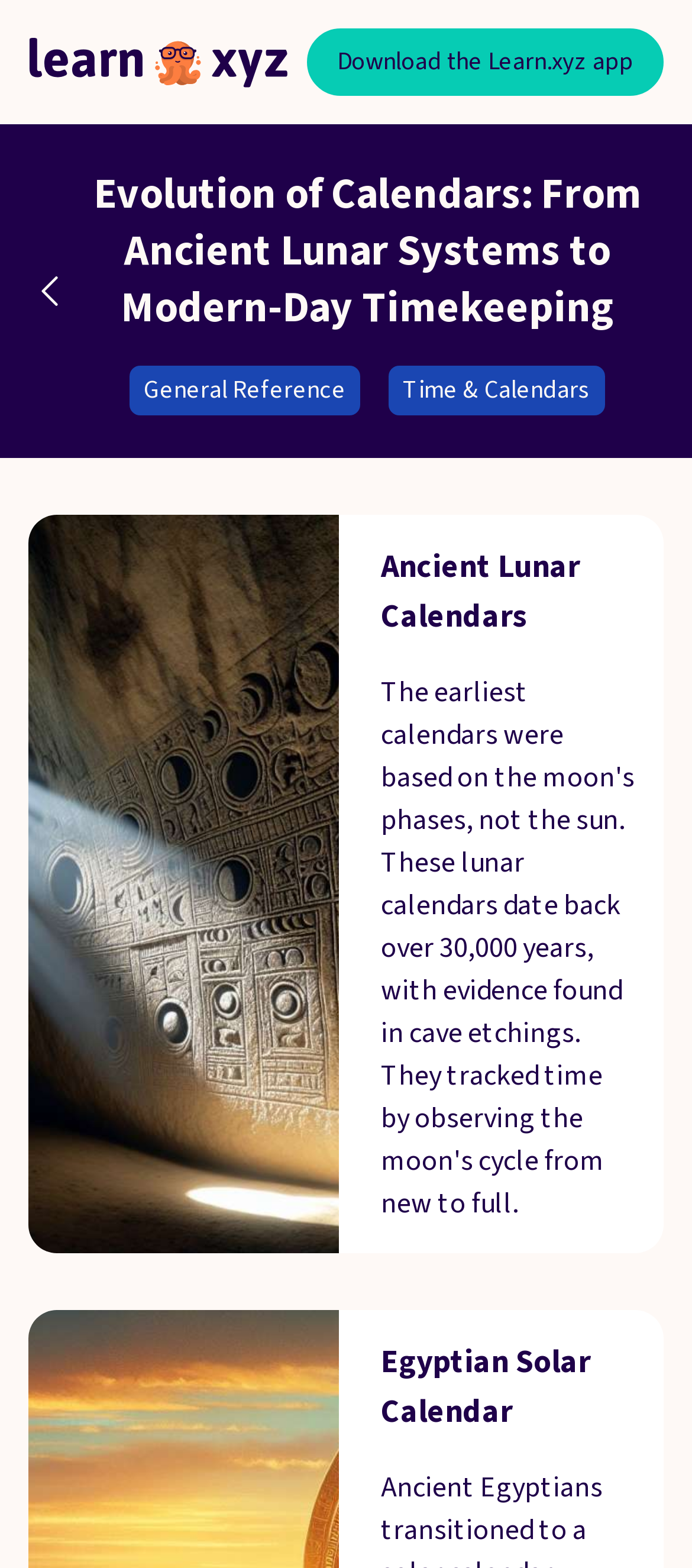What is the topic of the main content?
Refer to the image and provide a thorough answer to the question.

The main content of the webpage is about the evolution of calendars, as indicated by the heading 'Evolution of Calendars: From Ancient Lunar Systems to Modern-Day Timekeeping'.